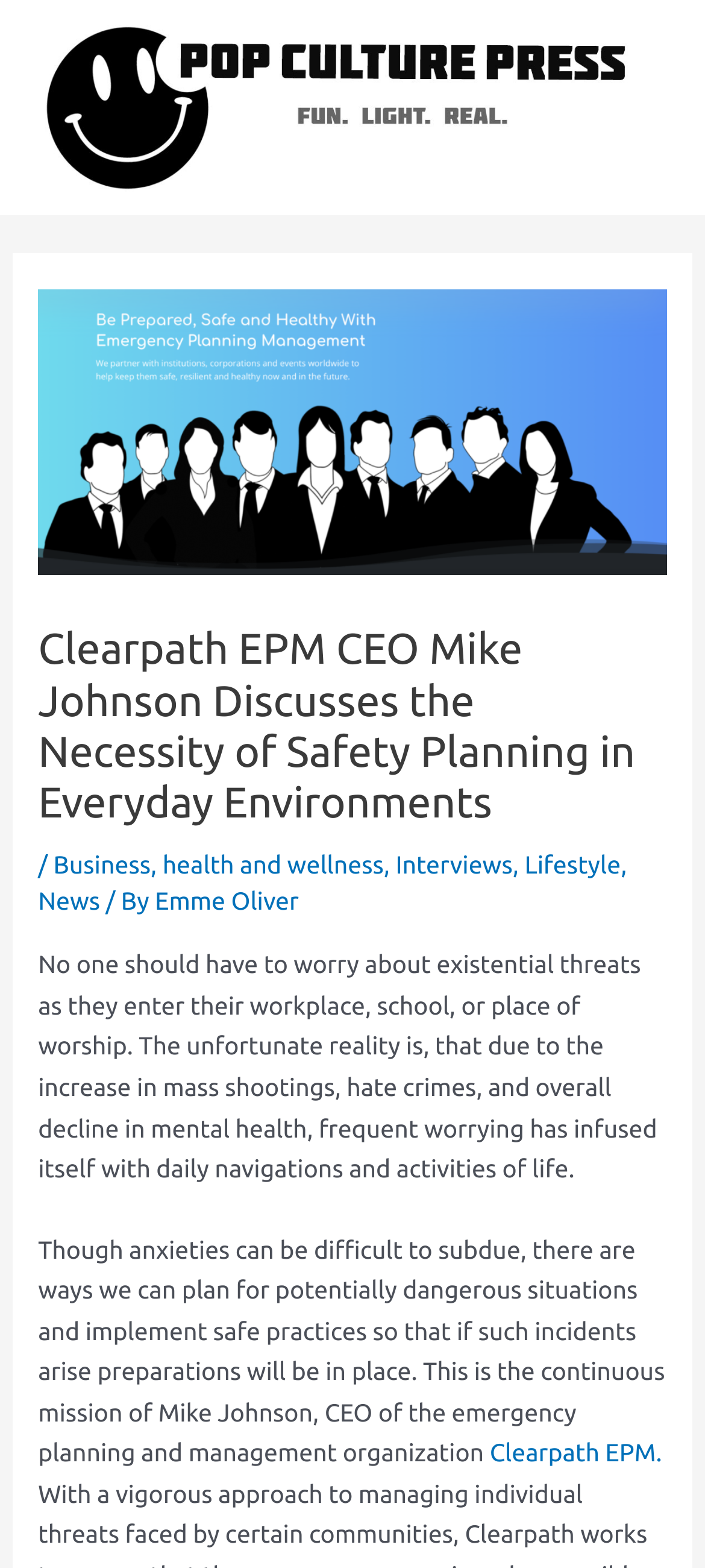What is the name of the CEO discussed in the article?
Based on the visual information, provide a detailed and comprehensive answer.

The article discusses the CEO of Clearpath EPM, and his name is mentioned in the text as Mike Johnson.